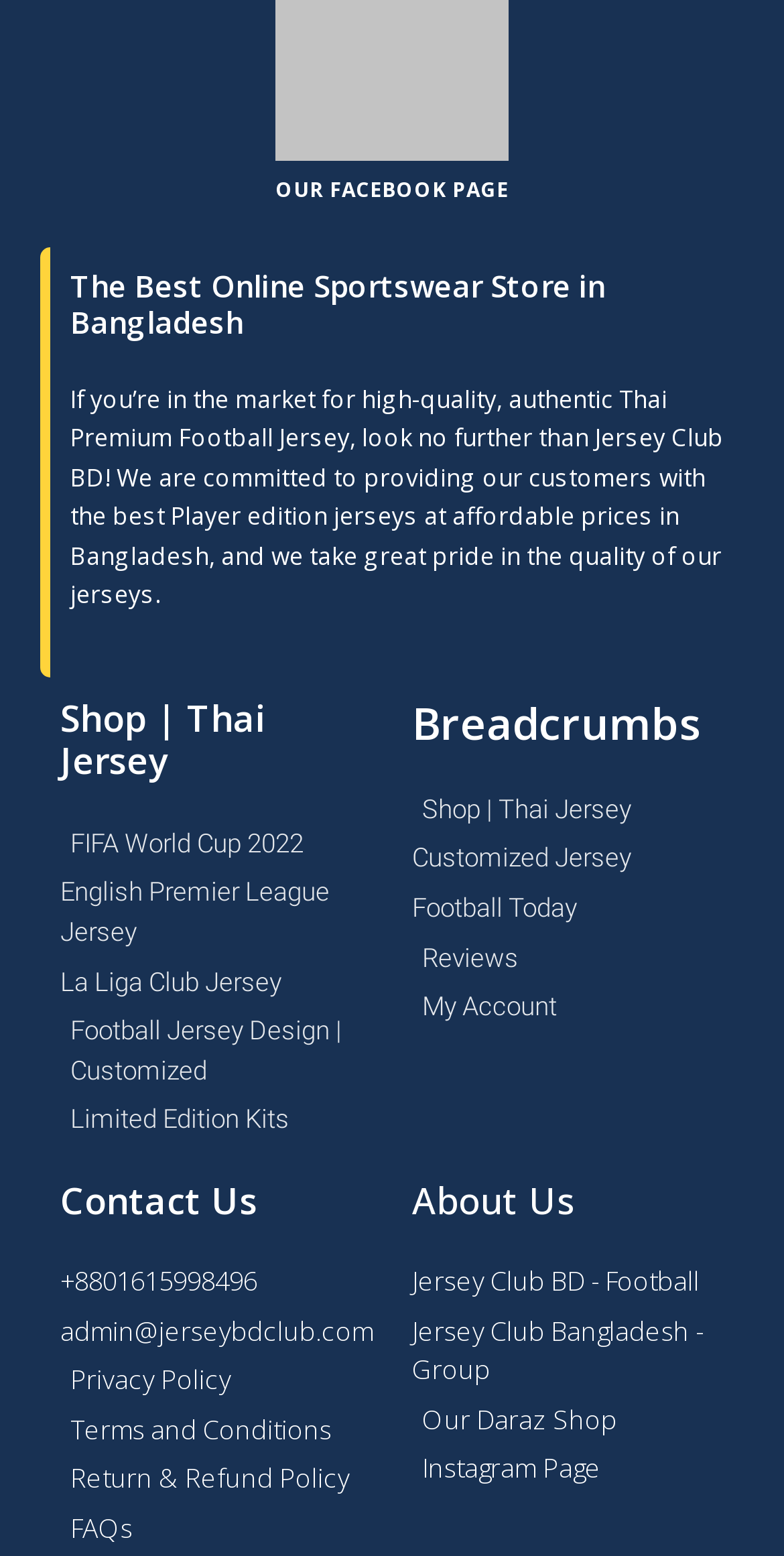Please locate the clickable area by providing the bounding box coordinates to follow this instruction: "Contact us".

[0.077, 0.755, 0.328, 0.786]